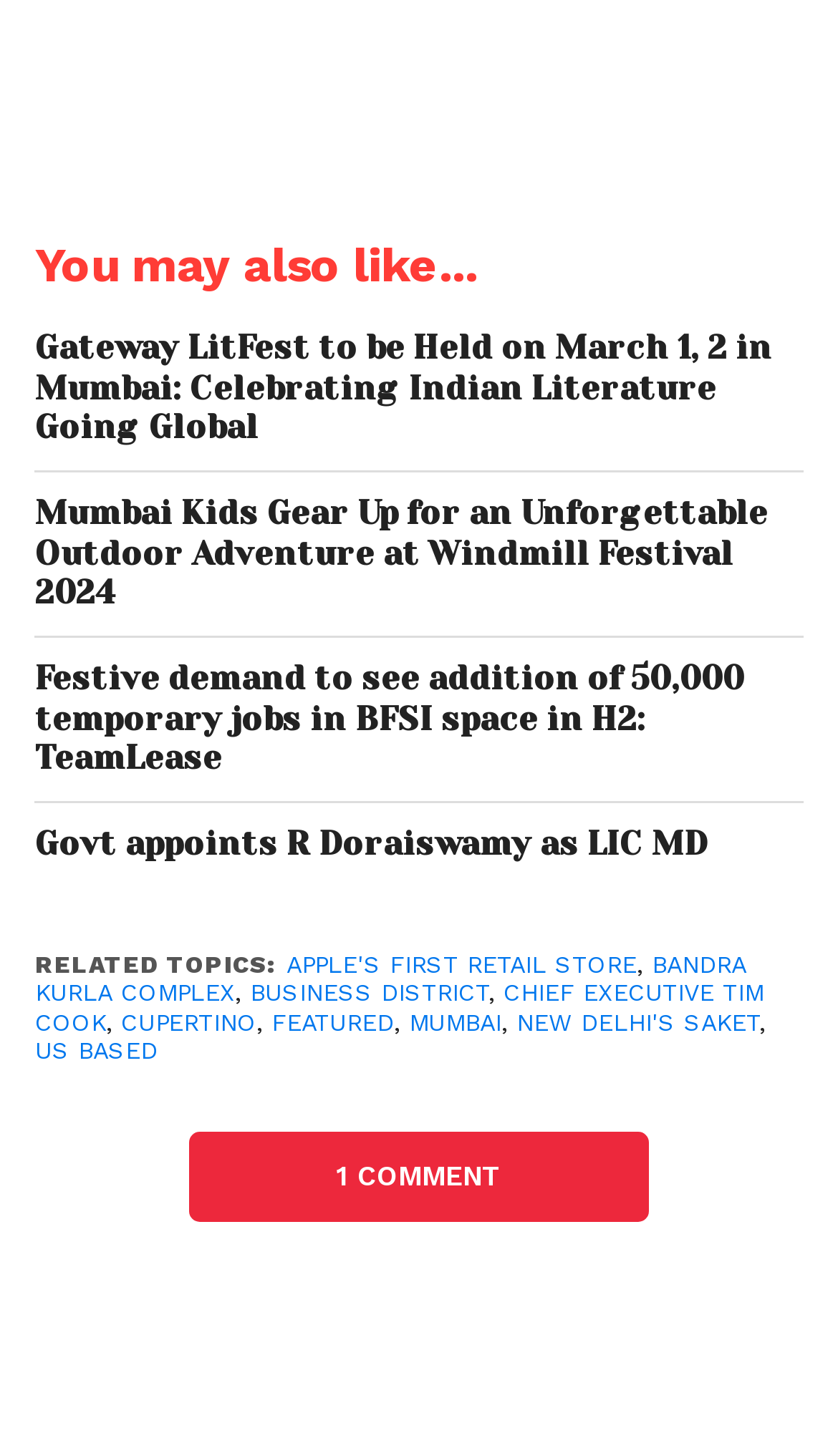How many links are there in the 'You may also like...' section?
Use the image to give a comprehensive and detailed response to the question.

I counted the number of links starting from 'Gateway LitFest to be Held on March 1, 2 in Mumbai: Celebrating Indian Literature Going Global' to 'Govt appoints R Doraiswamy as LIC MD'.